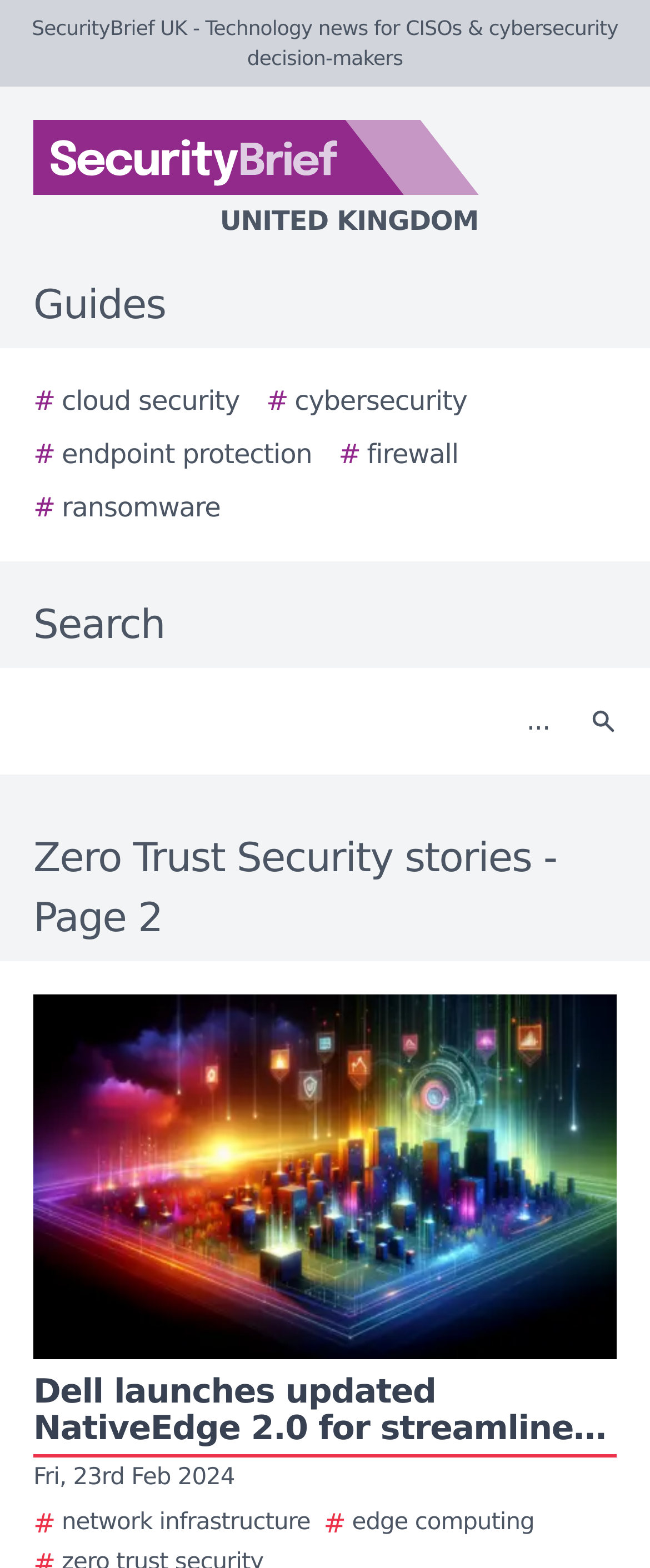What is the image below the heading?
Answer with a single word or phrase, using the screenshot for reference.

Story image